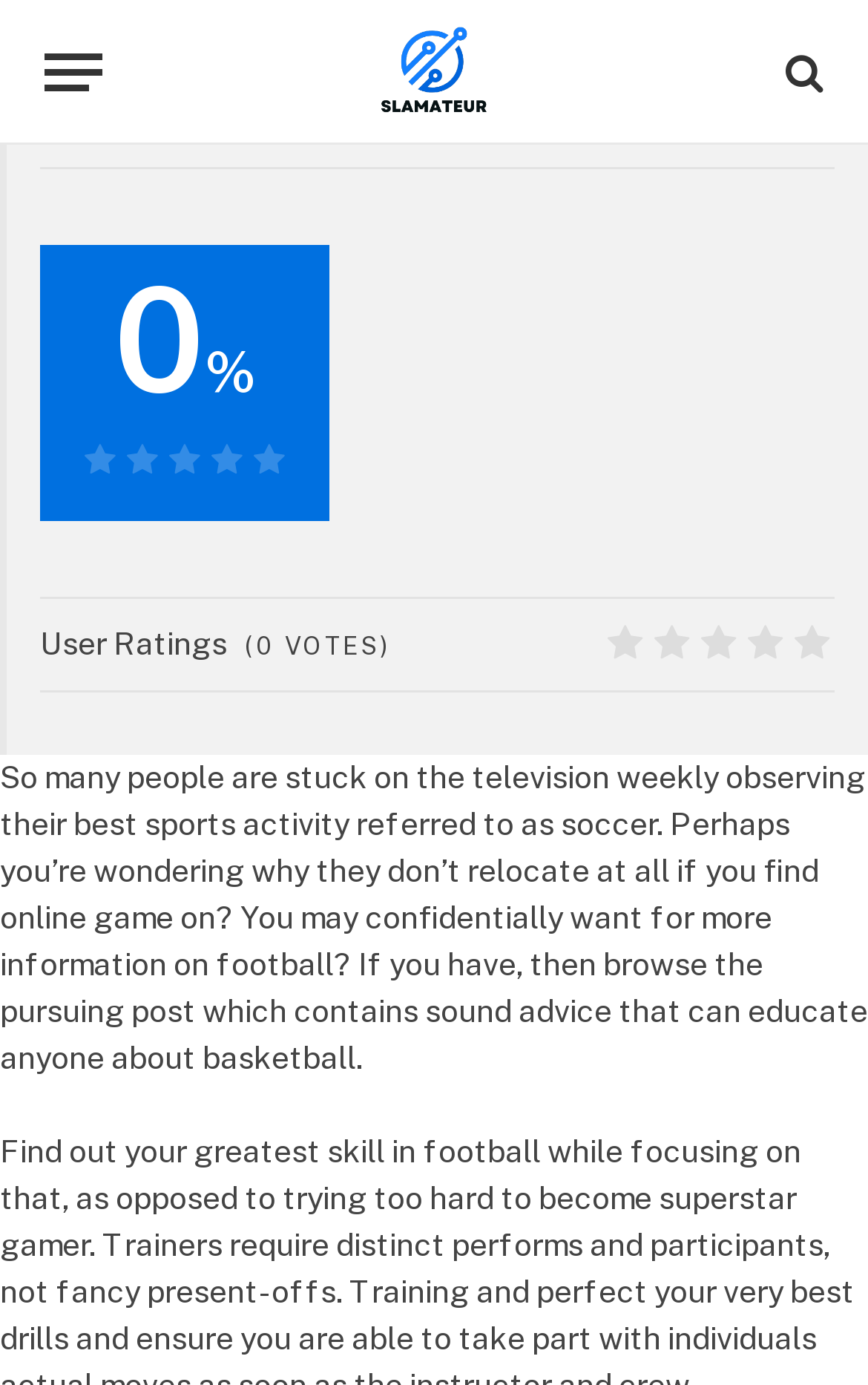What is the user rating percentage?
Give a detailed and exhaustive answer to the question.

The user rating percentage can be found in the section with the label 'User Ratings', where there is a static text element displaying '0%'. This suggests that there are no user ratings or votes yet.